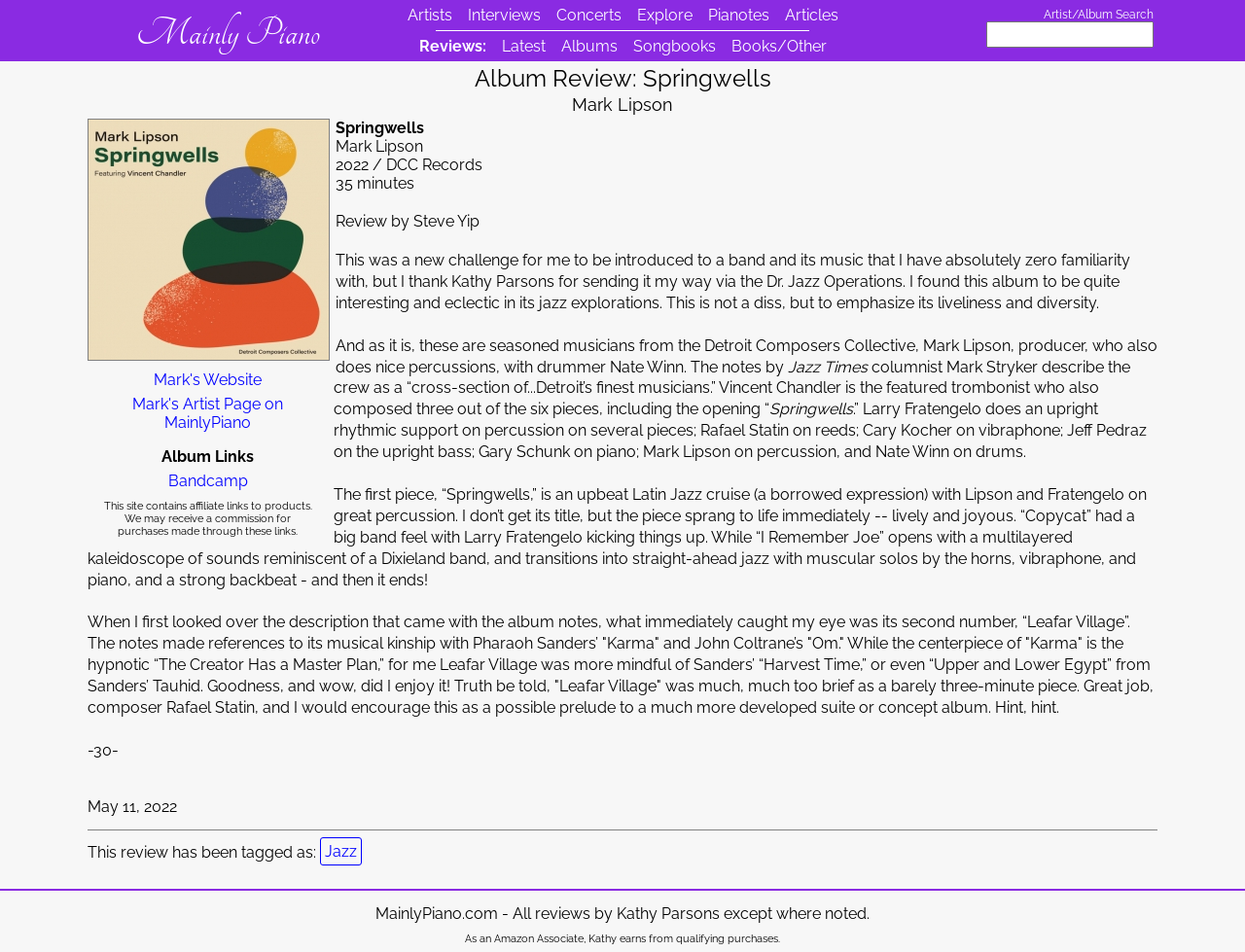Determine the bounding box coordinates of the clickable element necessary to fulfill the instruction: "Search for an artist or album". Provide the coordinates as four float numbers within the 0 to 1 range, i.e., [left, top, right, bottom].

[0.792, 0.022, 0.927, 0.05]